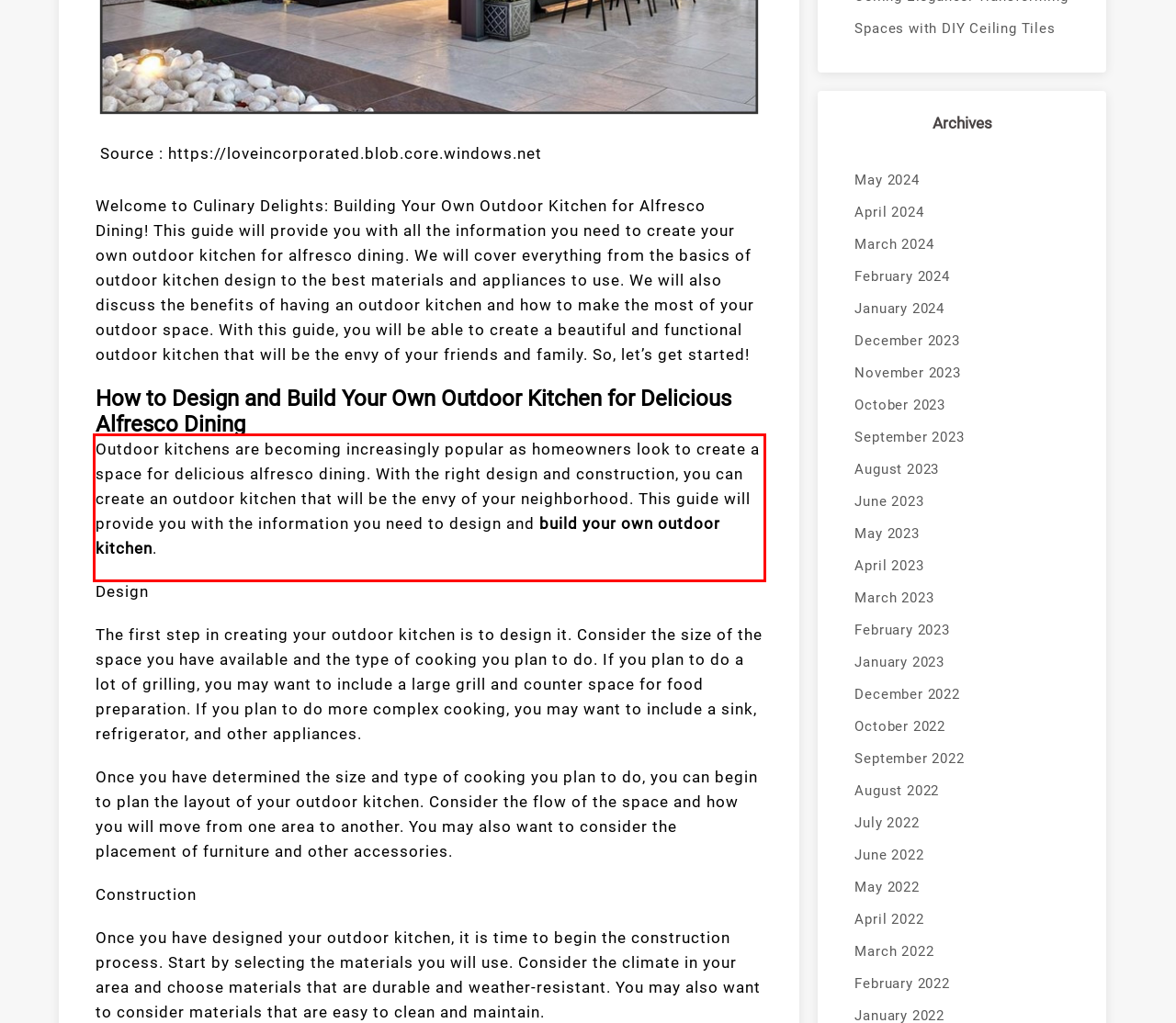Identify the text inside the red bounding box on the provided webpage screenshot by performing OCR.

Outdoor kitchens are becoming increasingly popular as homeowners look to create a space for delicious alfresco dining. With the right design and construction, you can create an outdoor kitchen that will be the envy of your neighborhood. This guide will provide you with the information you need to design and build your own outdoor kitchen.